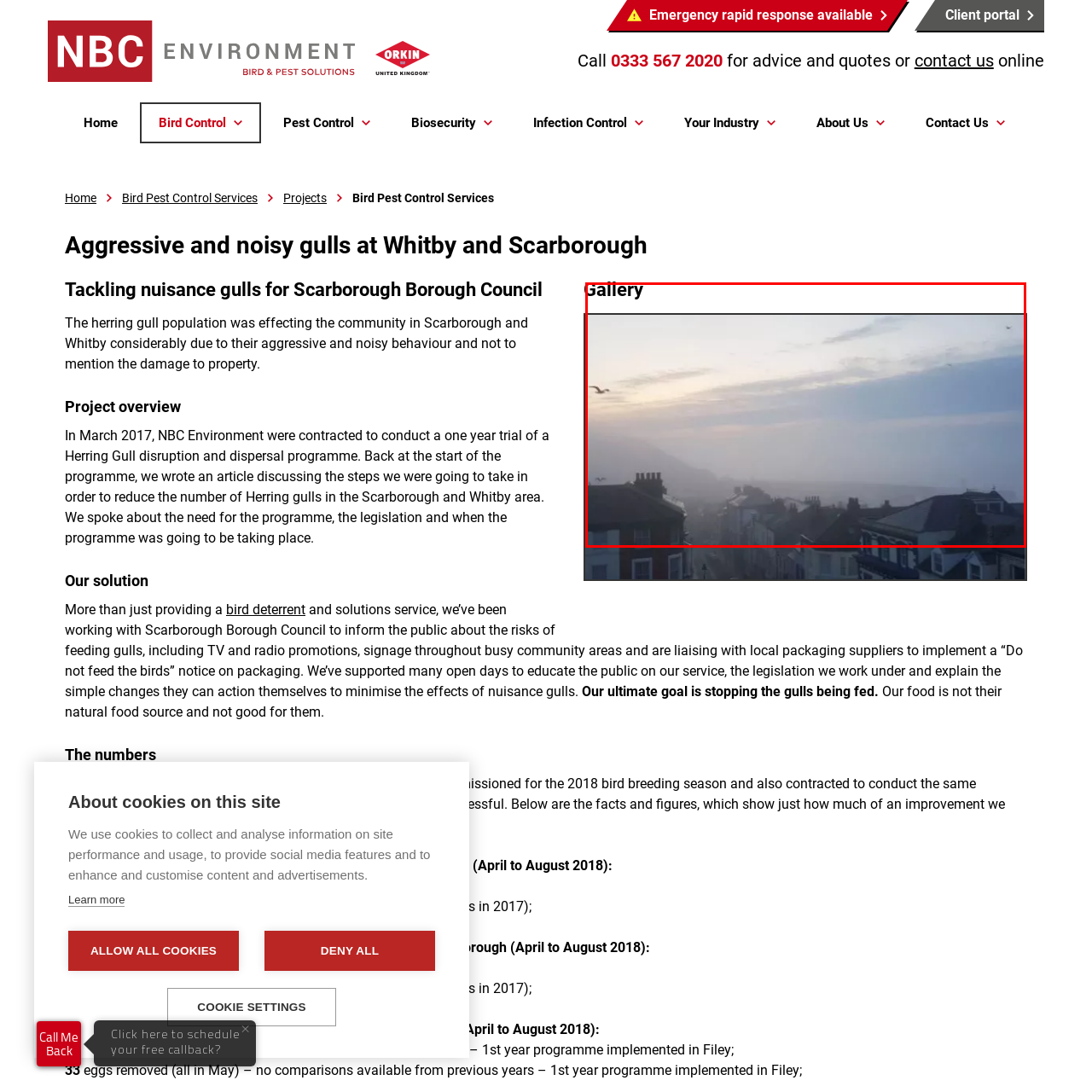What type of birds are seen in the image?
Analyze the image inside the red bounding box and provide a one-word or short-phrase answer to the question.

Seagulls